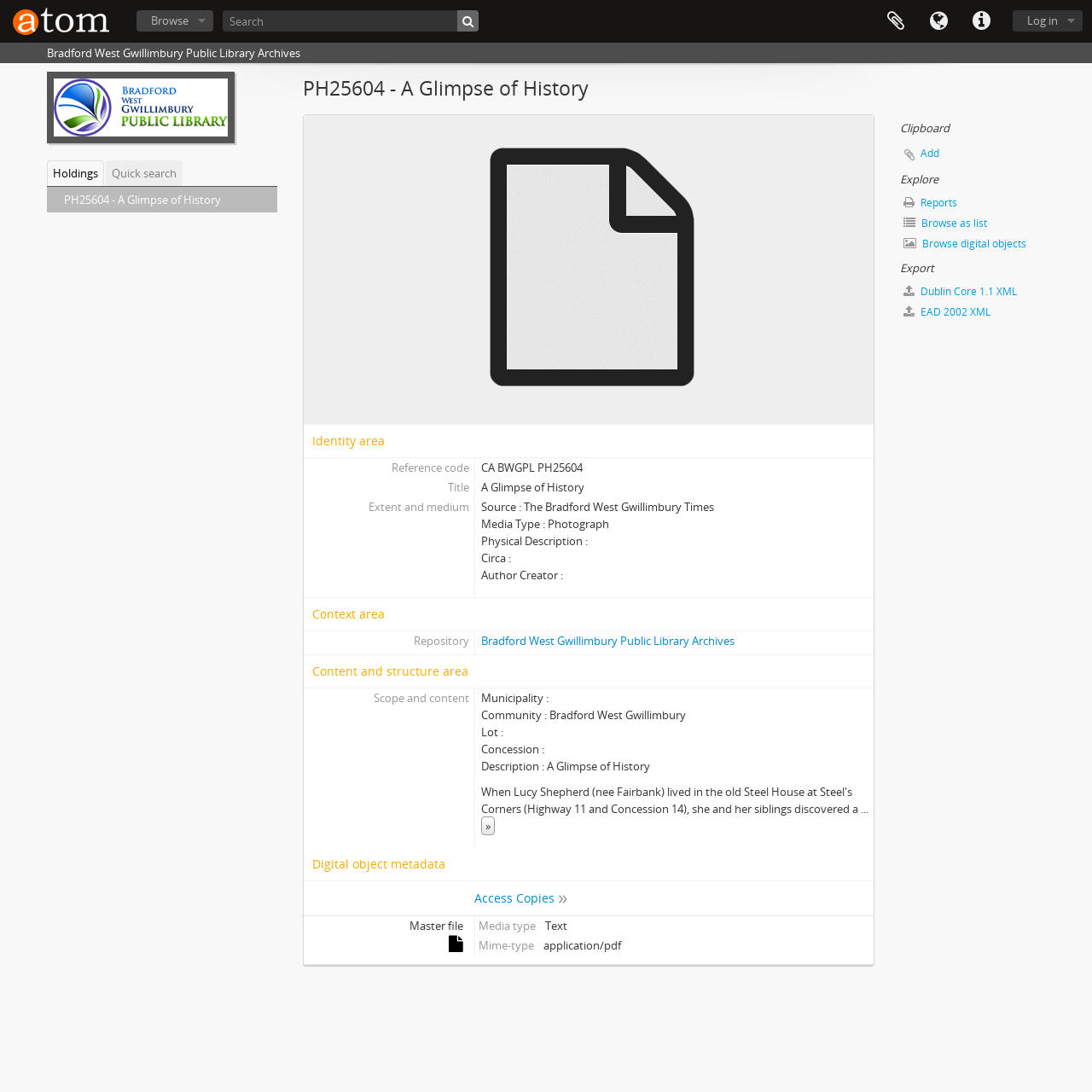Using the information from the screenshot, answer the following question thoroughly:
Is there a search function on the webpage?

I found the answer by looking at the search box and button elements on the webpage, which indicates that there is a search function available.